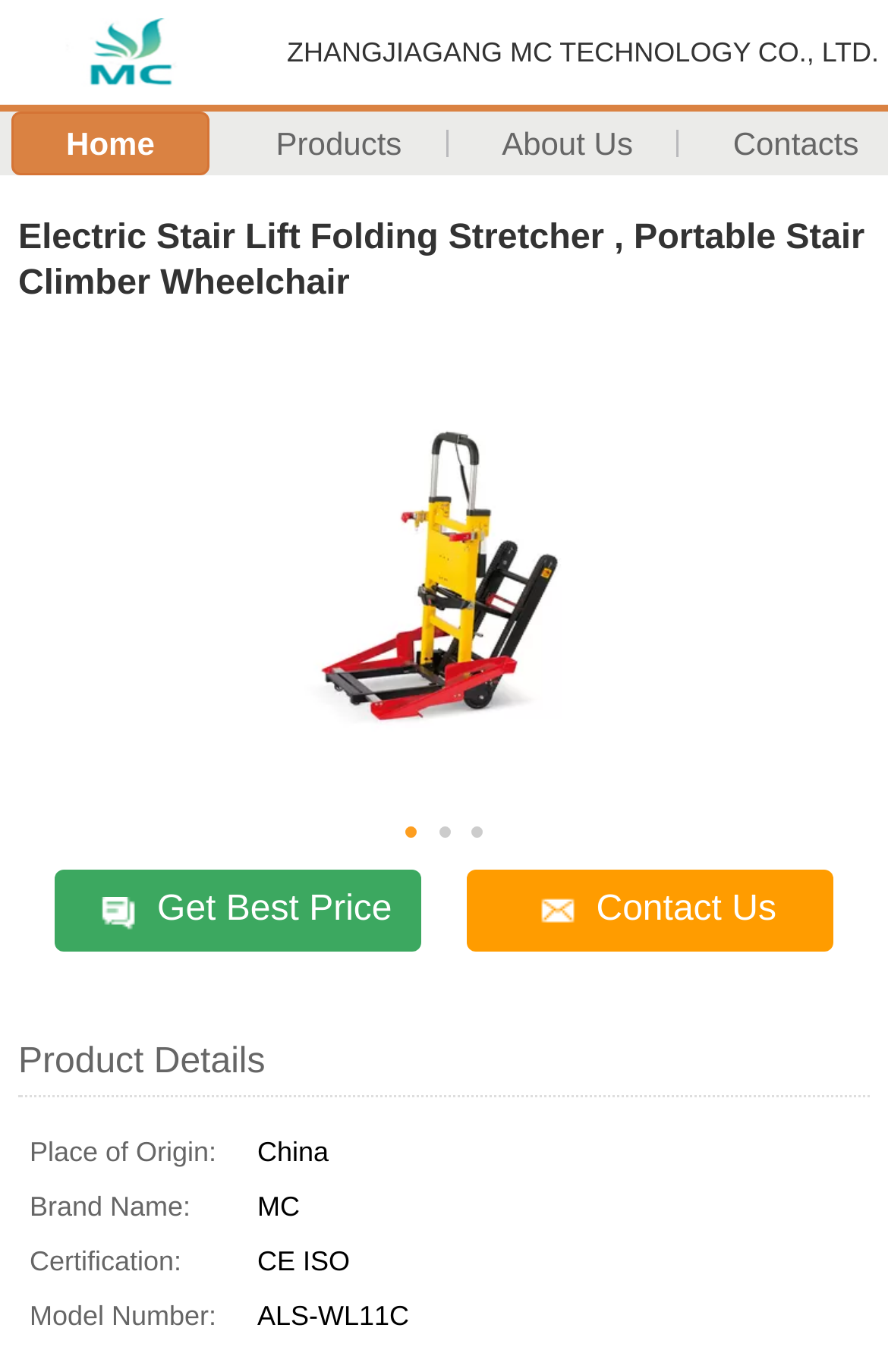Can you identify and provide the main heading of the webpage?

Electric Stair Lift Folding Stretcher , Portable Stair Climber Wheelchair